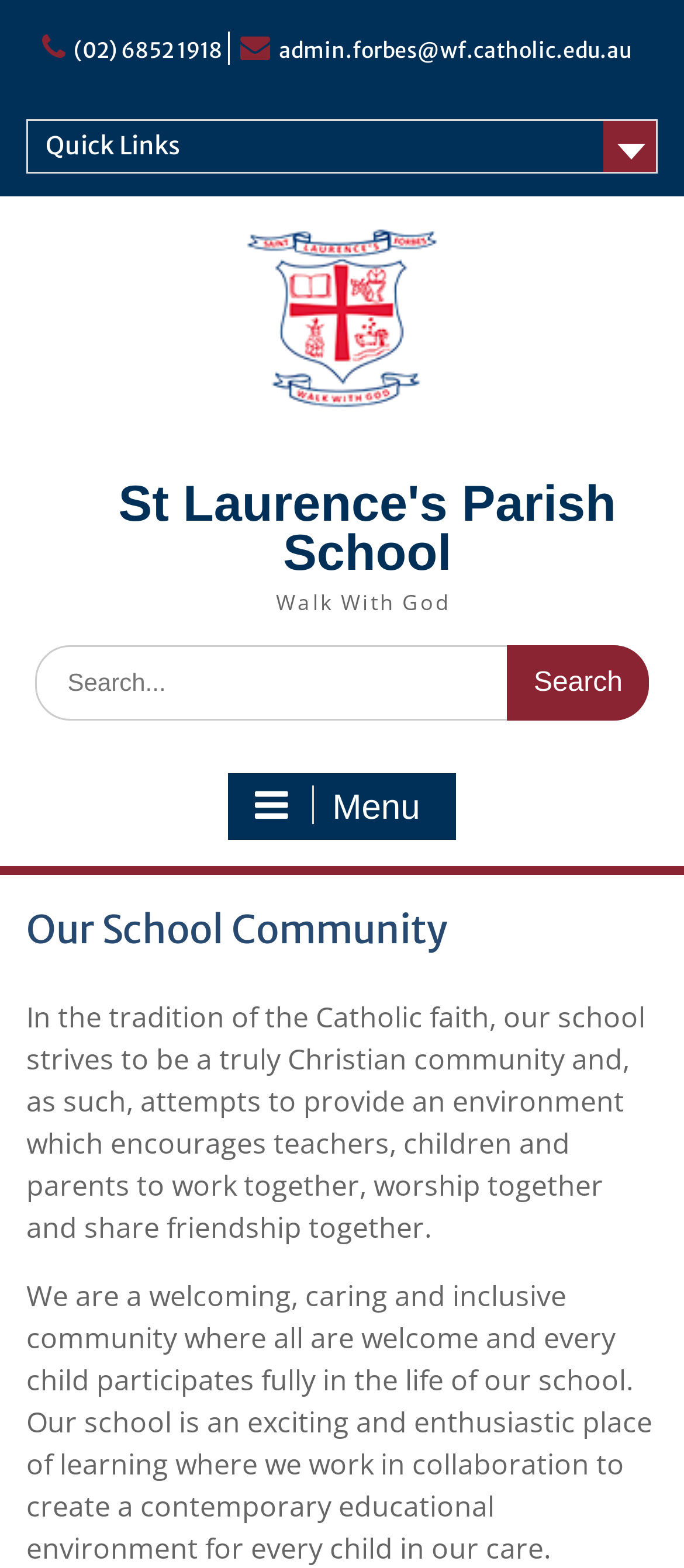Pinpoint the bounding box coordinates of the clickable element needed to complete the instruction: "Visit the school's homepage". The coordinates should be provided as four float numbers between 0 and 1: [left, top, right, bottom].

[0.085, 0.142, 0.915, 0.27]